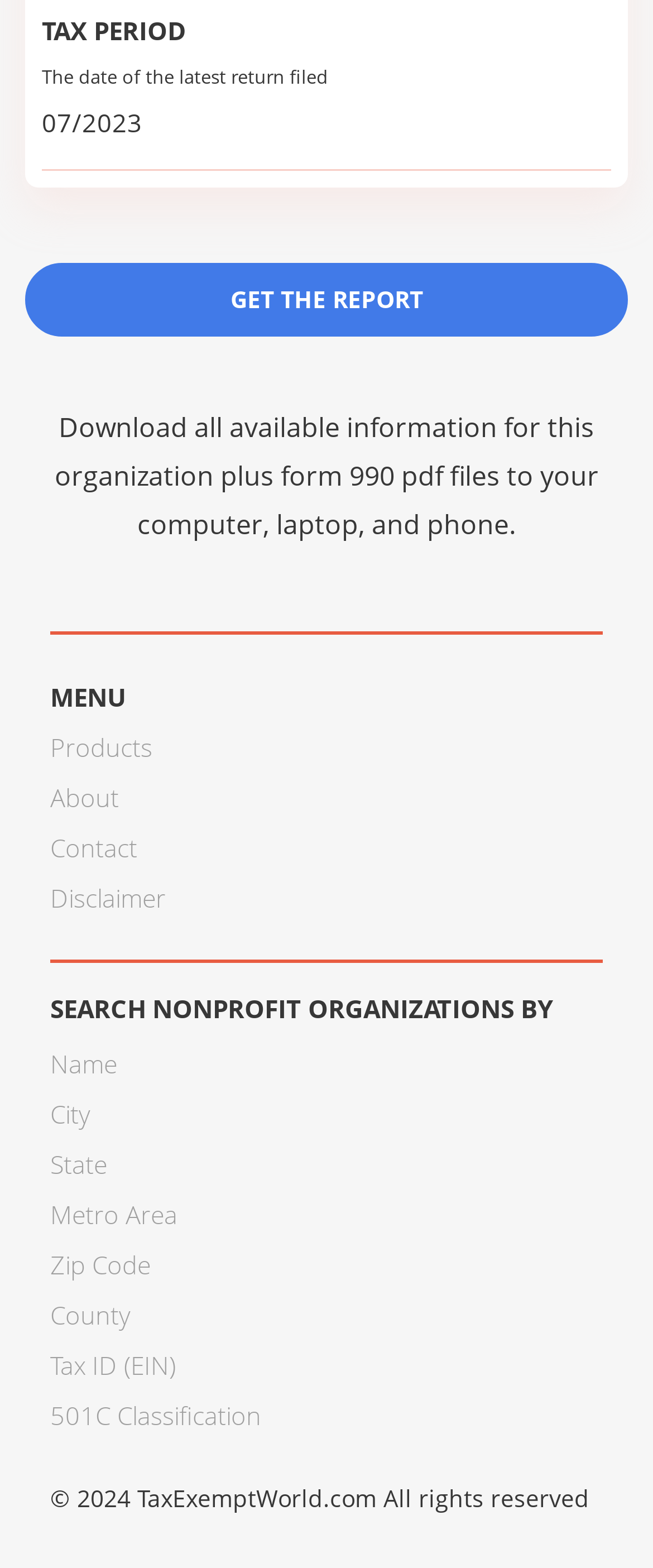Answer the question with a brief word or phrase:
What can be downloaded to a computer, laptop, and phone?

form 990 pdf files